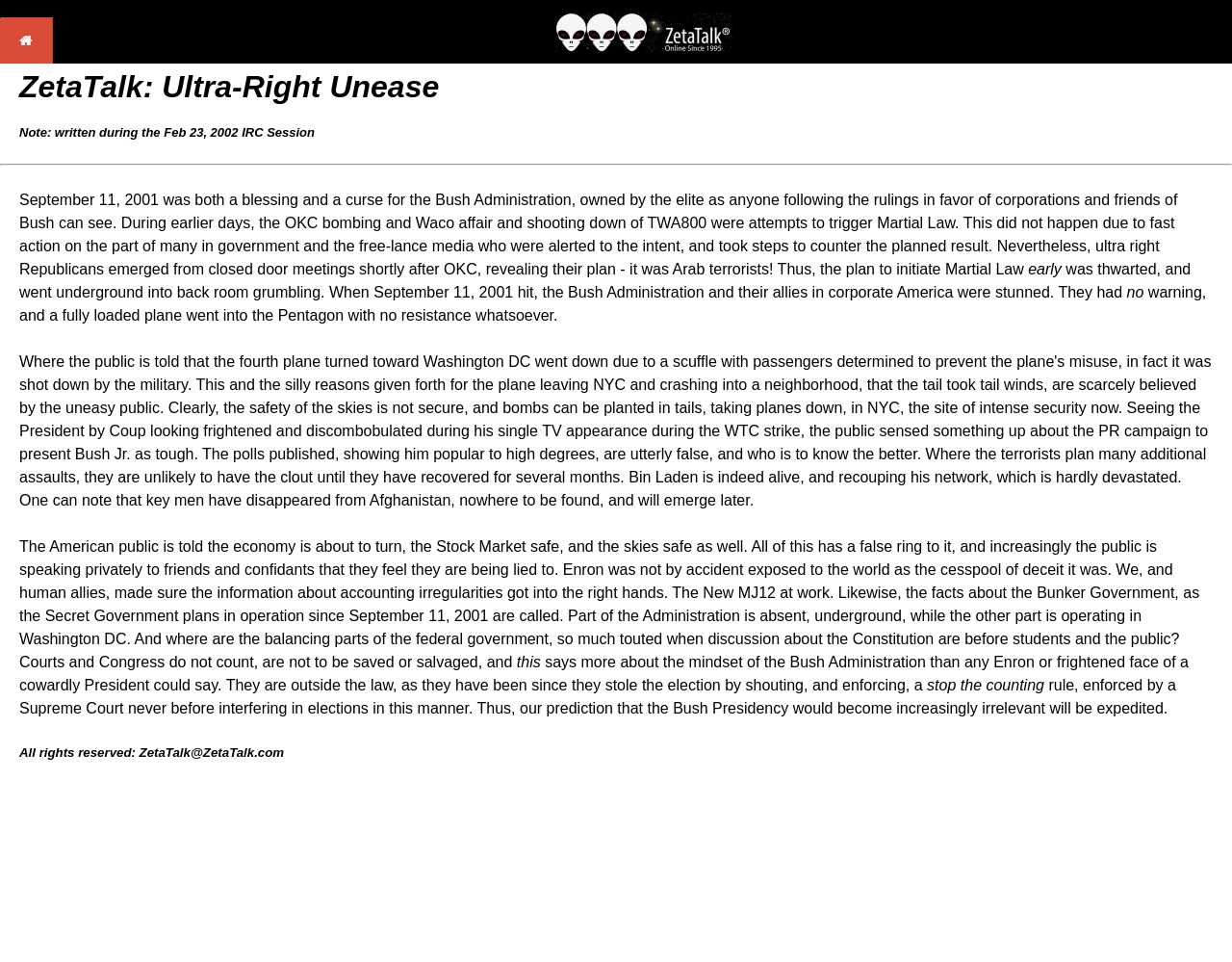Identify and generate the primary title of the webpage.

ZetaTalk: Ultra-Right Unease
Note: written during the Feb 23, 2002 IRC Session